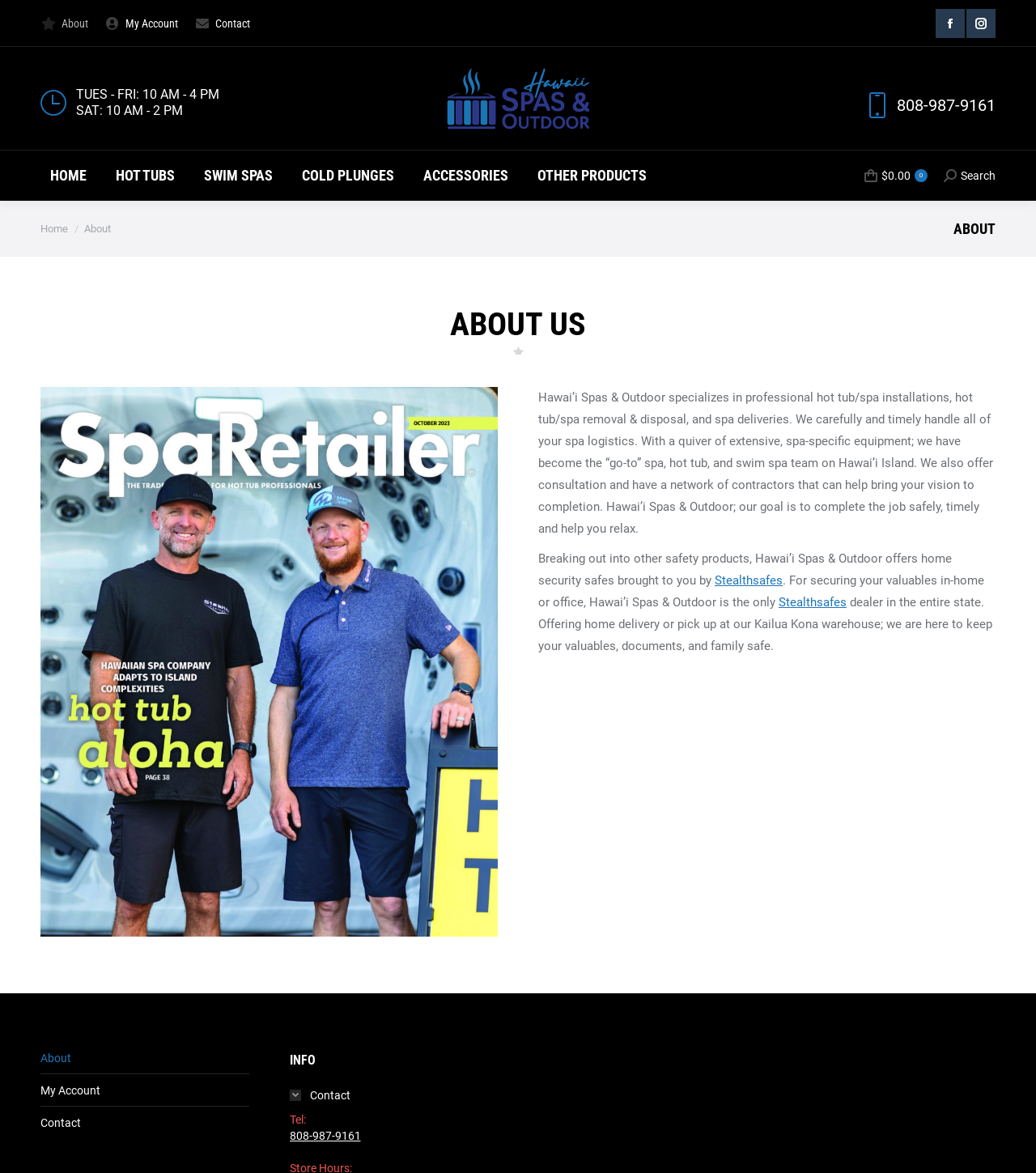What is the location of the warehouse?
Please provide a single word or phrase as the answer based on the screenshot.

Kailua Kona